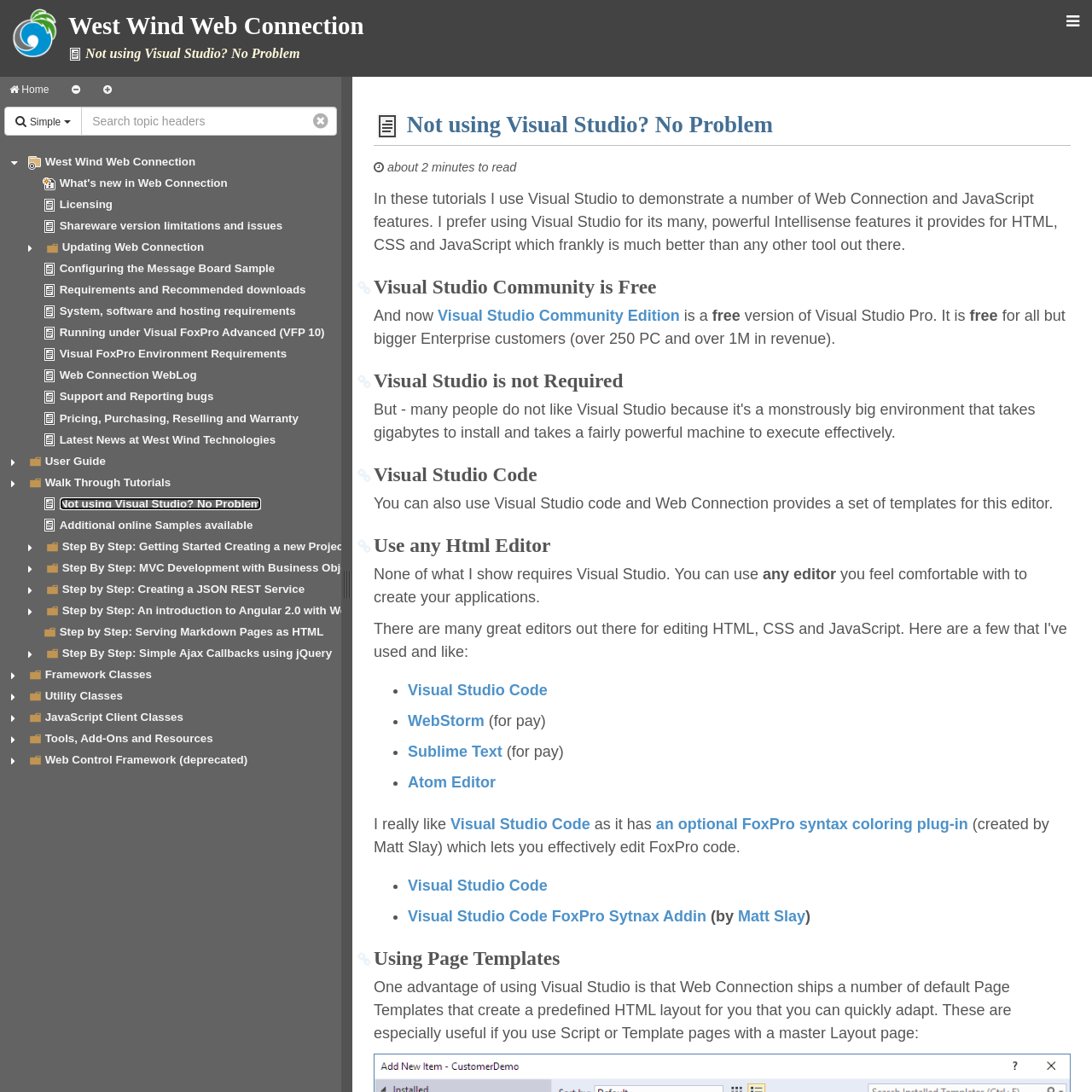What is the purpose of the search box?
Please provide a single word or phrase as your answer based on the screenshot.

Search topic headers